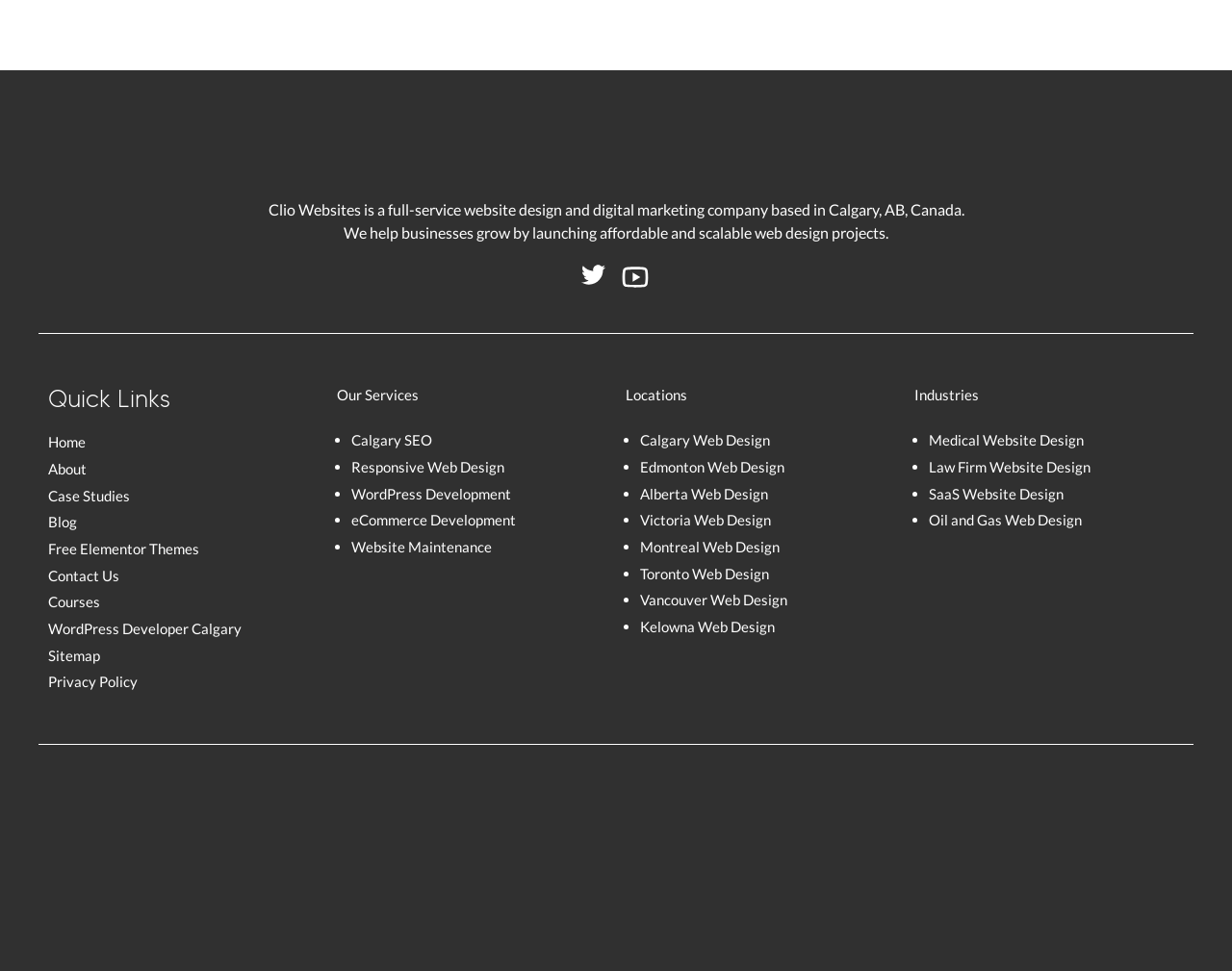Pinpoint the bounding box coordinates of the clickable element to carry out the following instruction: "Learn about Calgary SEO."

[0.285, 0.444, 0.351, 0.462]